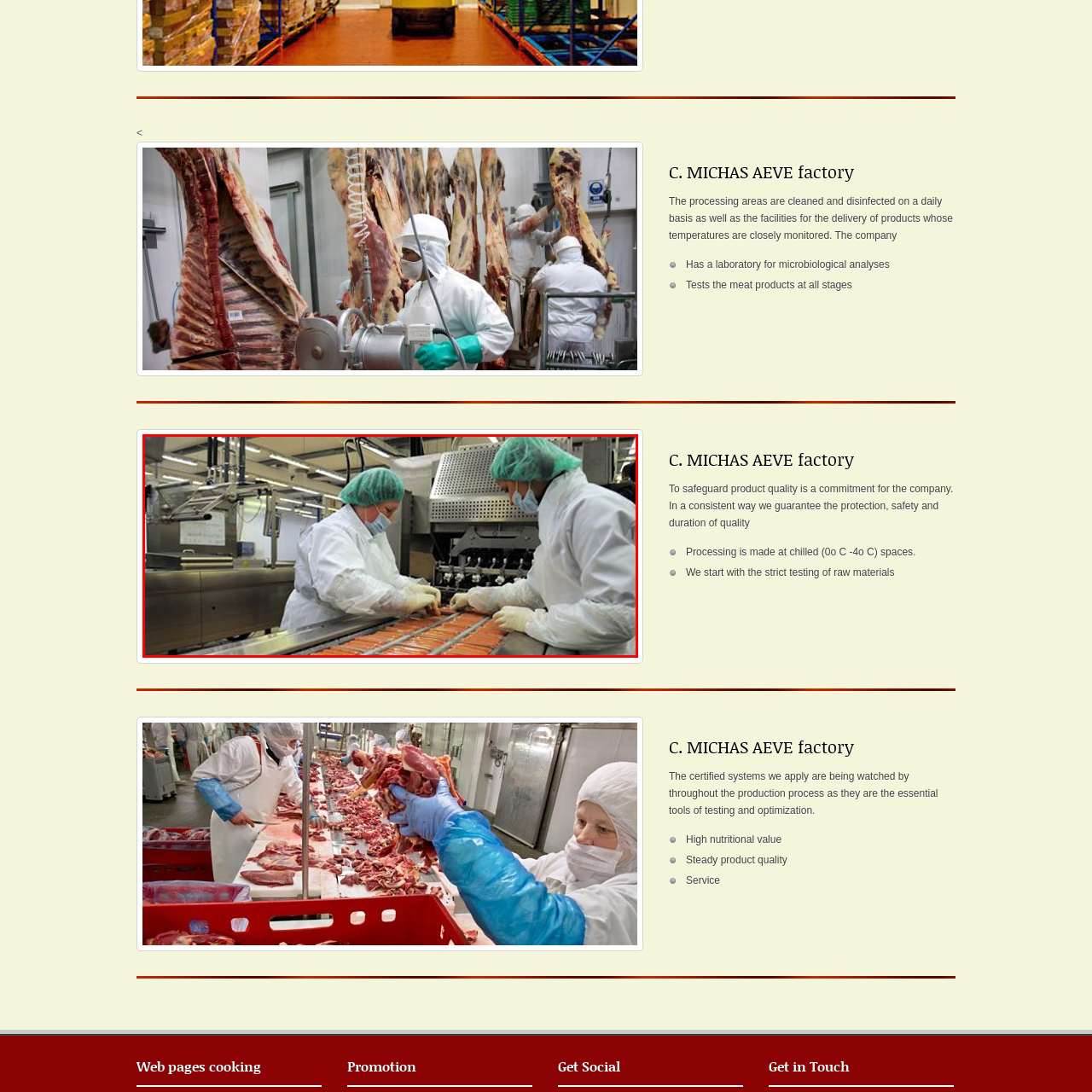View the section of the image outlined in red, What is the emphasis of the well-lit factory? Provide your response in a single word or brief phrase.

Clean and organized workspace